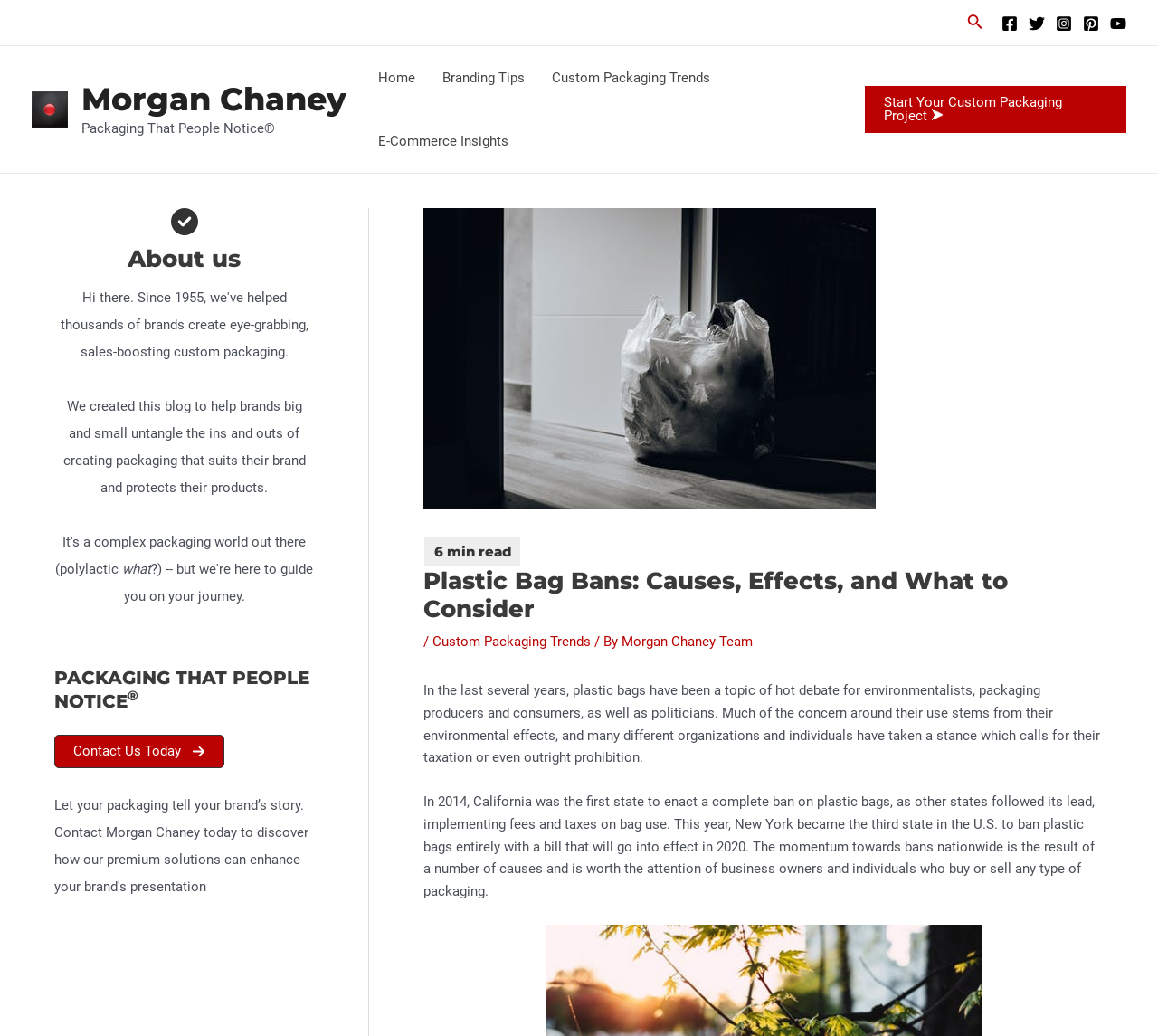Identify the bounding box coordinates of the clickable region necessary to fulfill the following instruction: "Visit Morgan Chaney's profile". The bounding box coordinates should be four float numbers between 0 and 1, i.e., [left, top, right, bottom].

[0.027, 0.097, 0.059, 0.113]